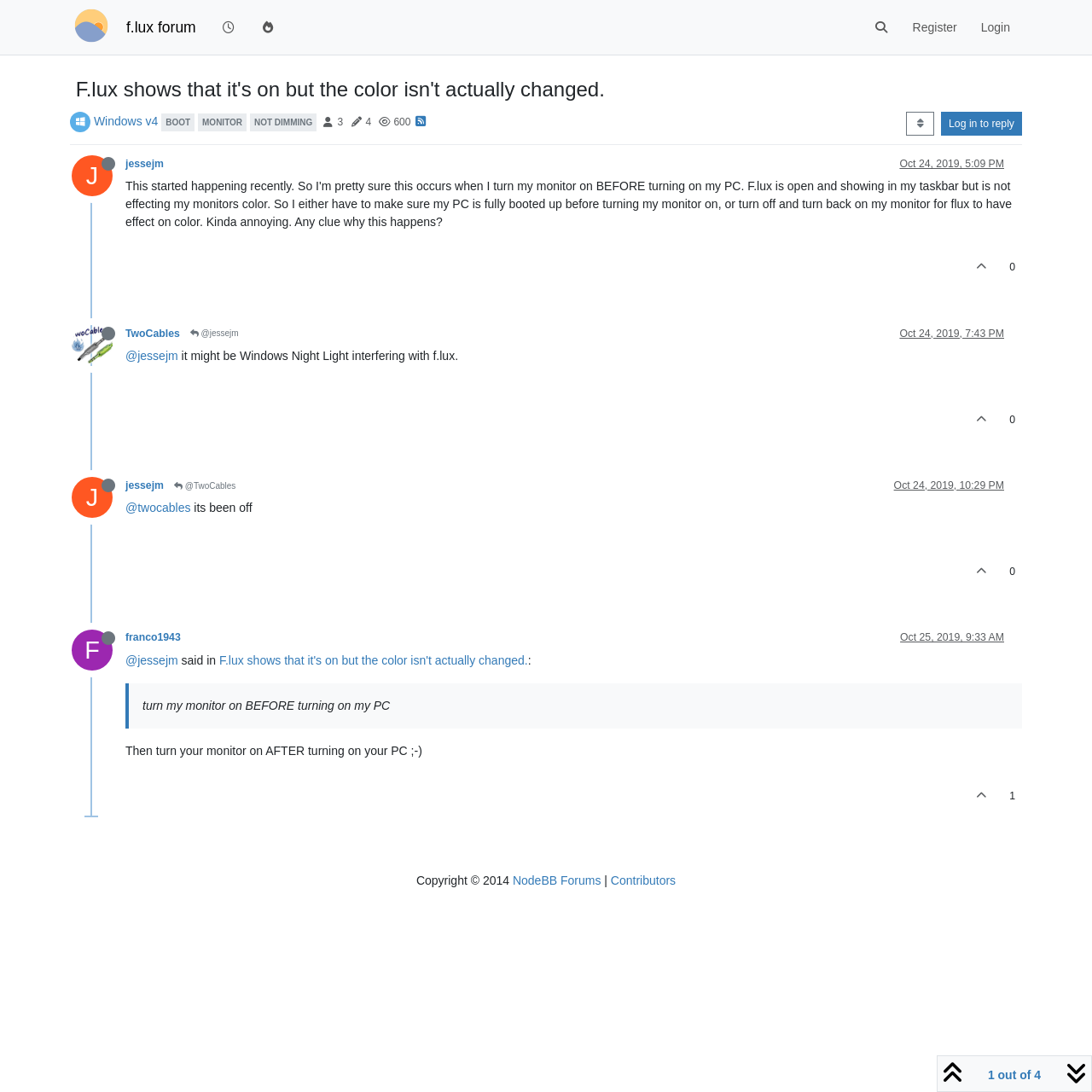What is the date of the last response in the discussion?
Based on the visual details in the image, please answer the question thoroughly.

The last response in the discussion thread was posted on October 25, 2019, at 9:33 AM.